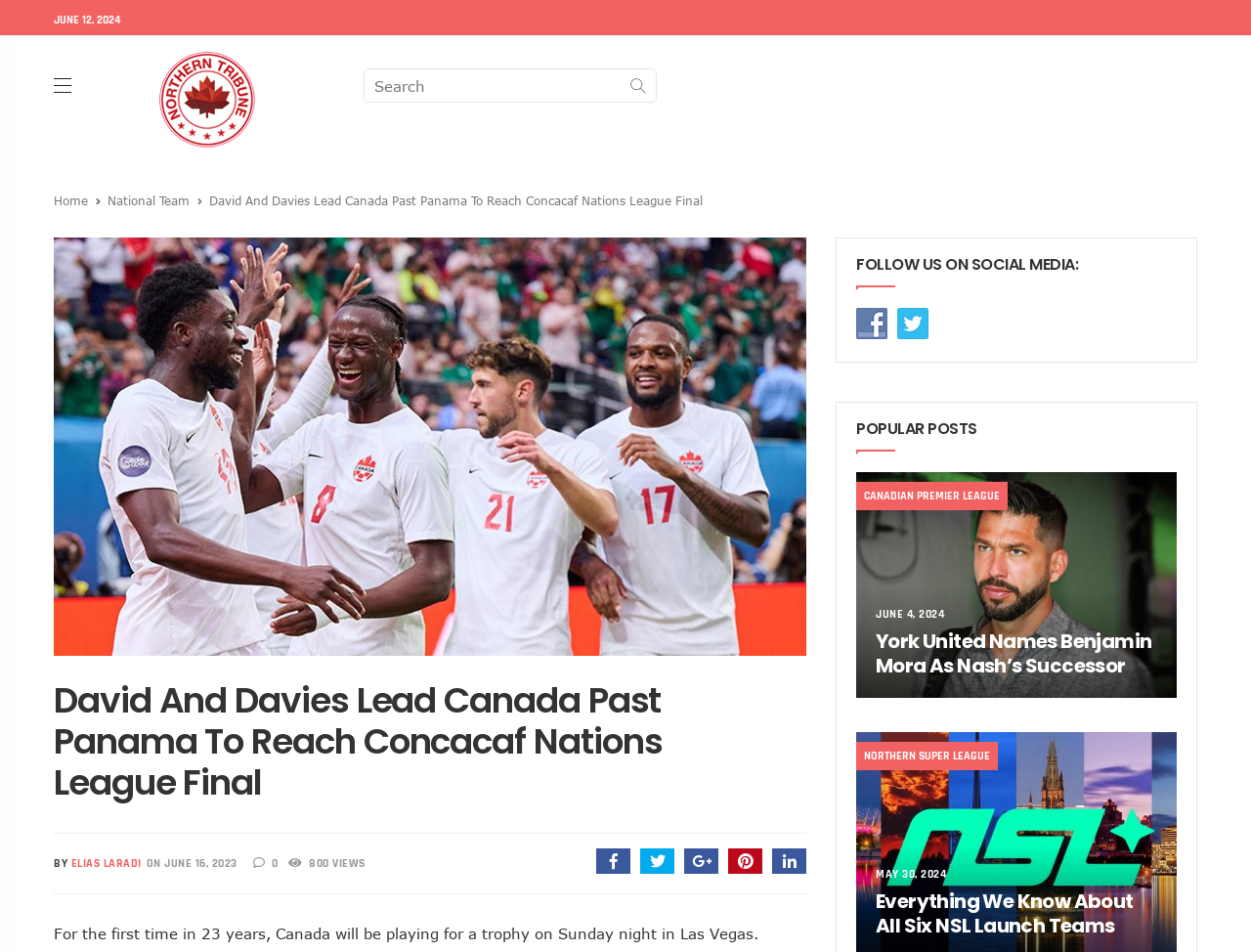Locate the bounding box coordinates of the element that should be clicked to fulfill the instruction: "Search for something".

[0.291, 0.073, 0.524, 0.108]